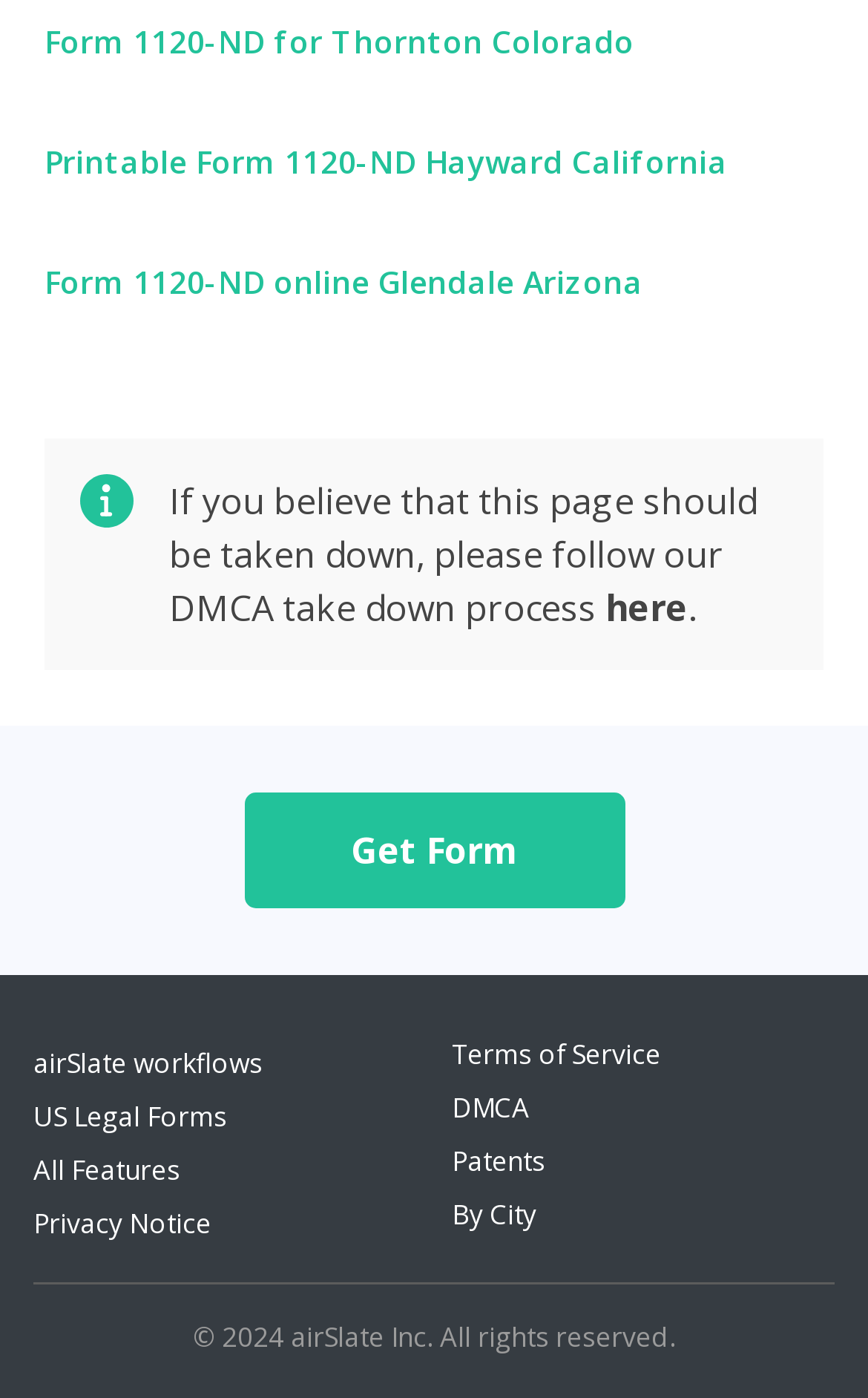How many links are there on this webpage?
Provide a short answer using one word or a brief phrase based on the image.

13